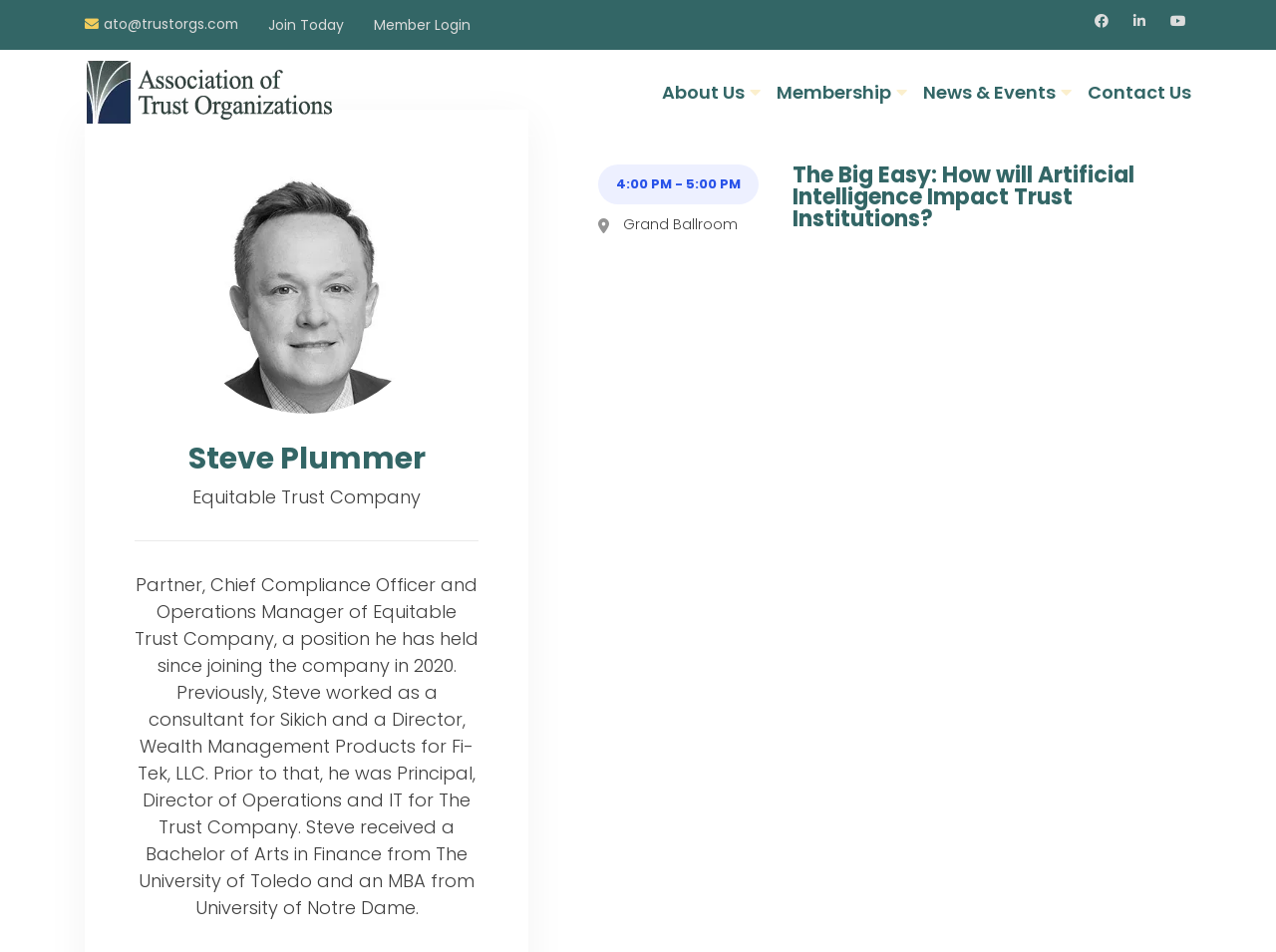What is the time range of the event mentioned on the webpage?
Answer the question with a detailed explanation, including all necessary information.

The time range of the event is mentioned in the text '4:00 PM' and '5:00 PM' which are located near the event topic and venue information.